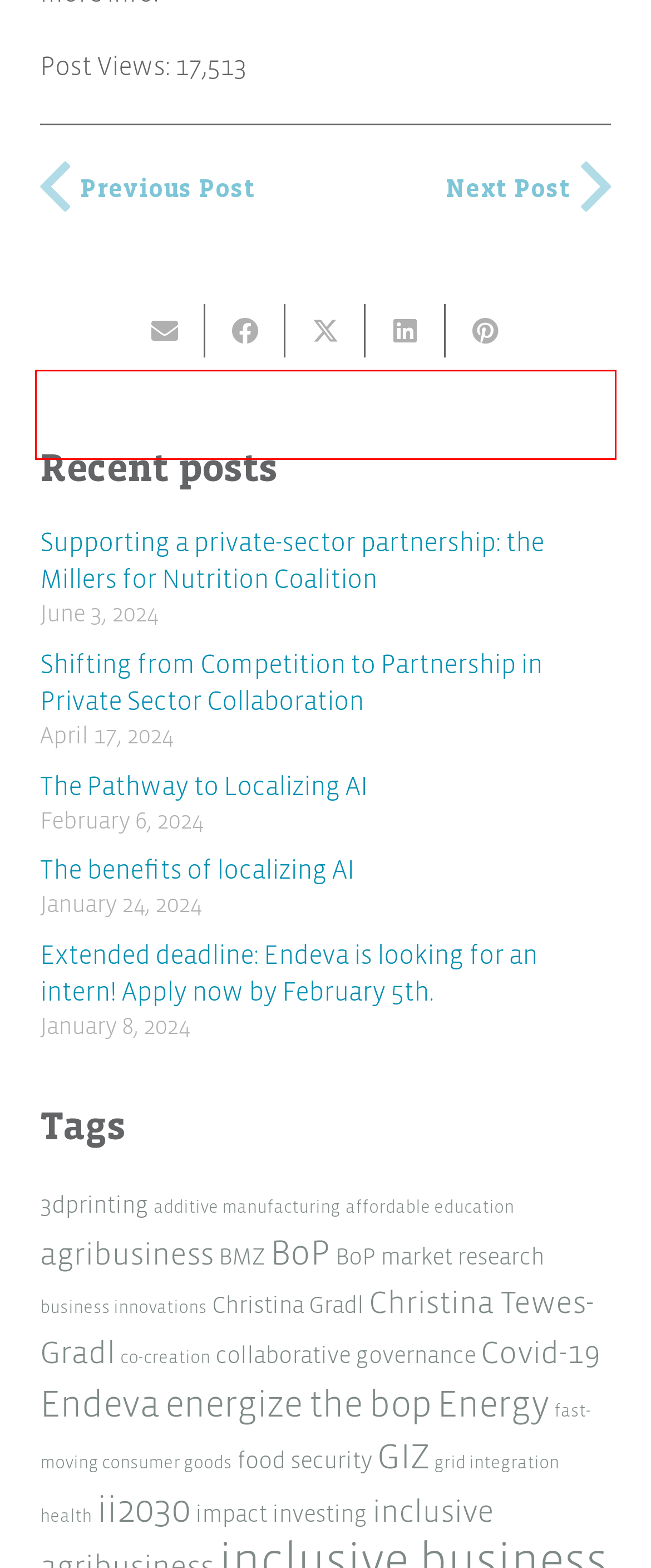Using the webpage screenshot, recognize and capture the text within the red bounding box.

Content from video platforms and social media platforms is blocked by default. If External Media cookies are accepted, access to those contents no longer requires manual consent.